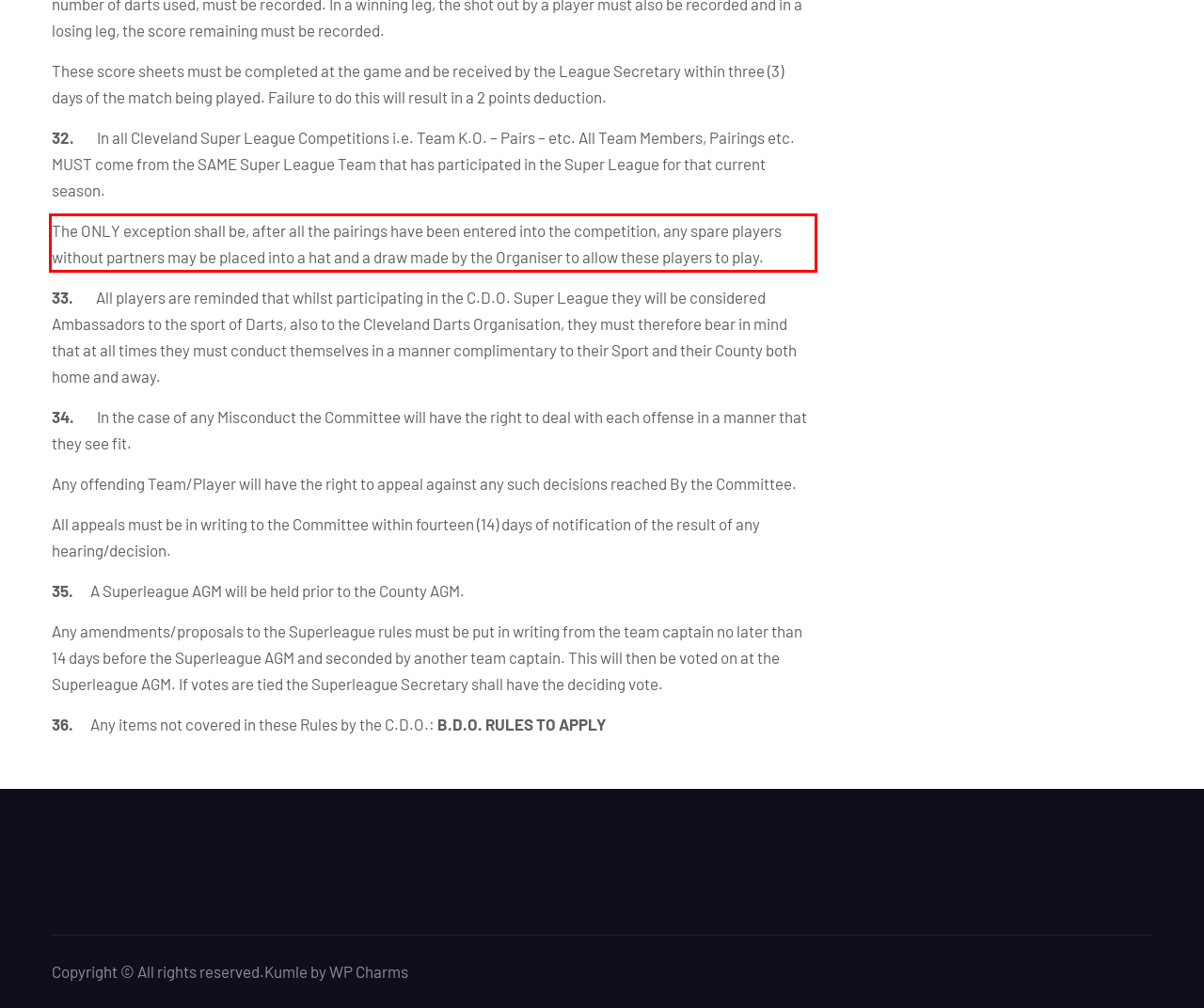Please analyze the provided webpage screenshot and perform OCR to extract the text content from the red rectangle bounding box.

The ONLY exception shall be, after all the pairings have been entered into the competition, any spare players without partners may be placed into a hat and a draw made by the Organiser to allow these players to play.